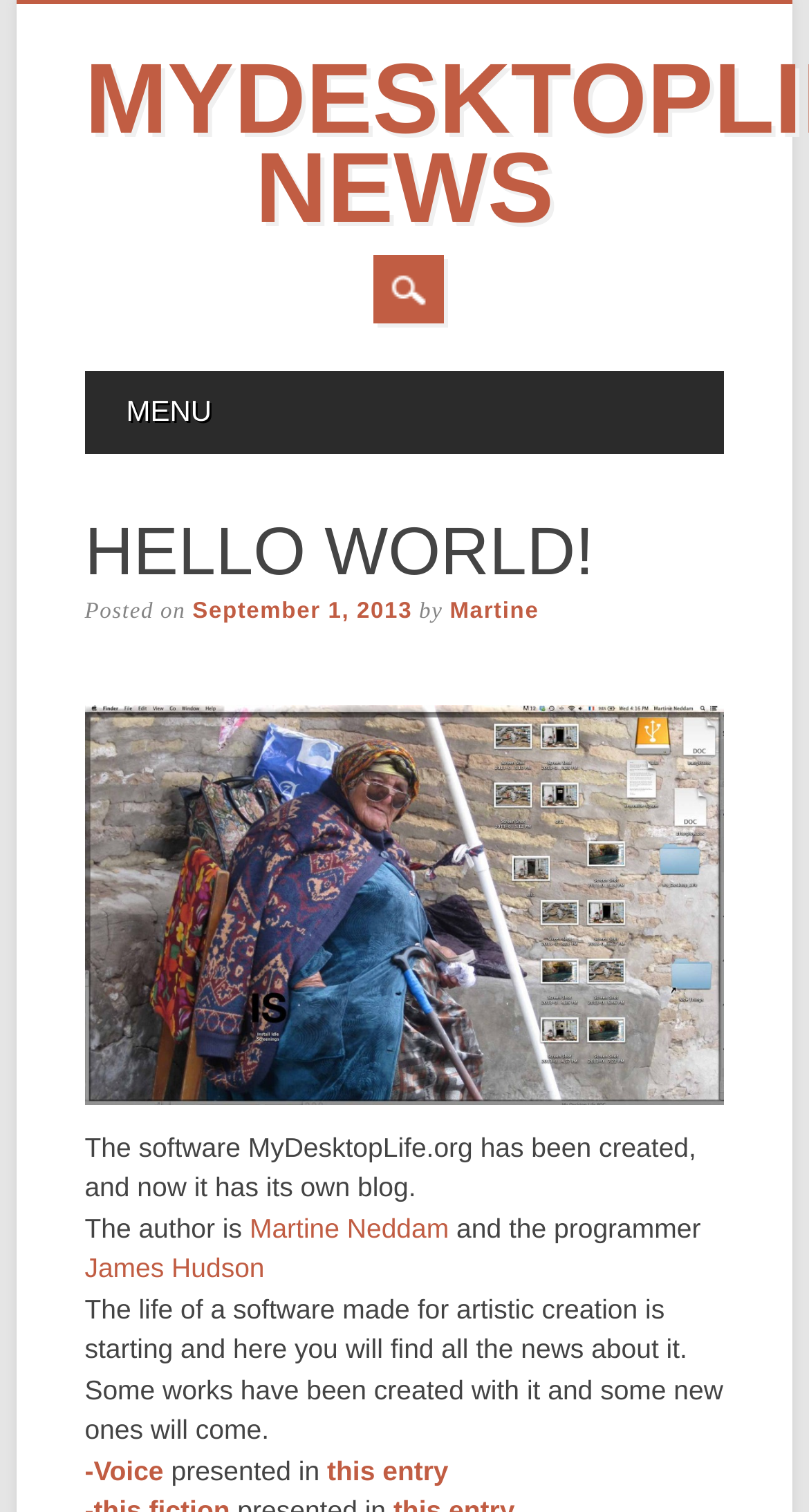Please find the bounding box coordinates of the element that you should click to achieve the following instruction: "Visit the 'September 1, 2013' link". The coordinates should be presented as four float numbers between 0 and 1: [left, top, right, bottom].

[0.238, 0.397, 0.51, 0.413]